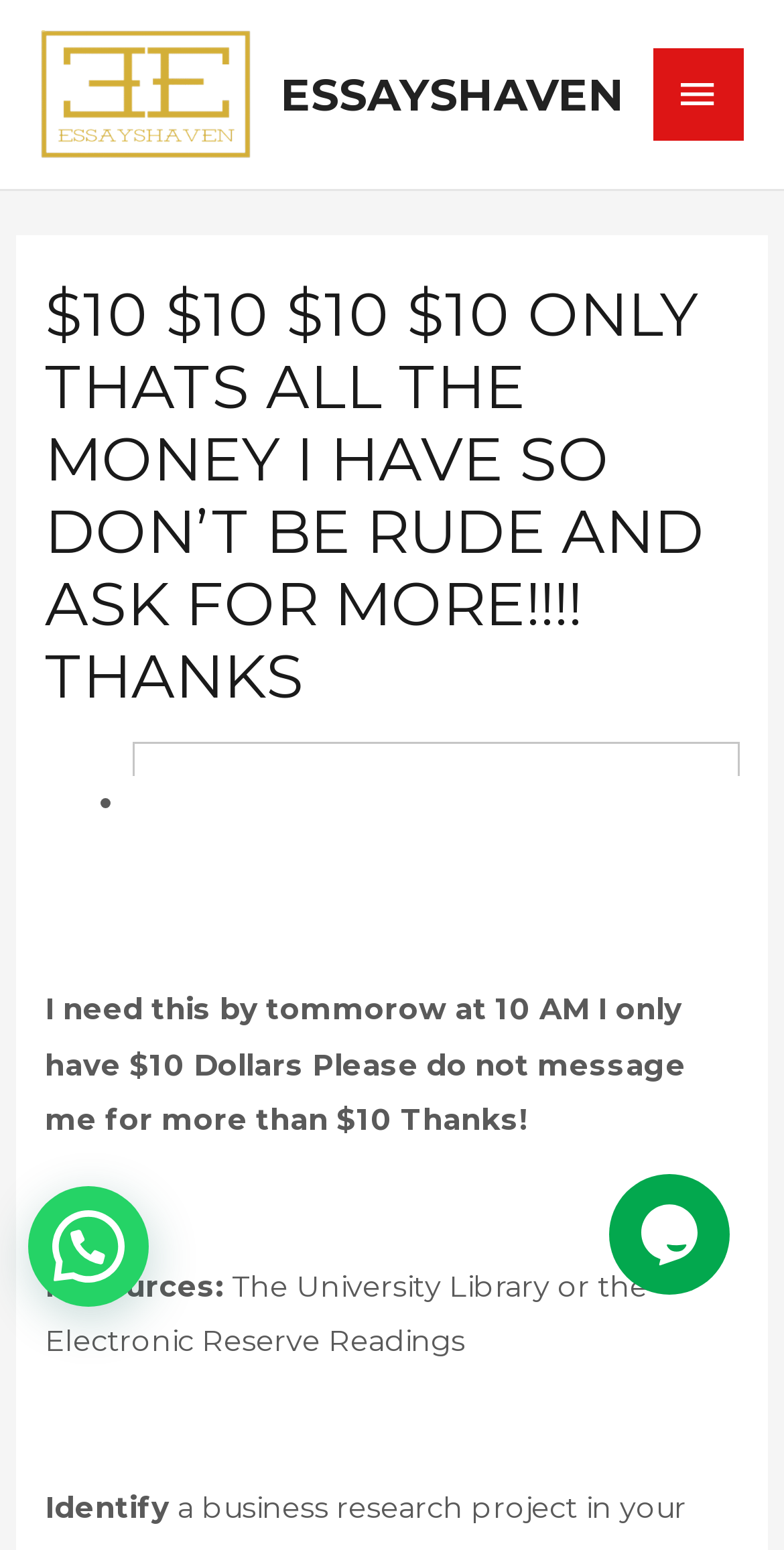Give a detailed explanation of the elements present on the webpage.

Here is the detailed description of the webpage:

The webpage has a prominent header section at the top, which contains a large heading that reads "$10 $10 $10 $10 ONLY THATS ALL THE MONEY I HAVE SO DON’T BE RUDE AND ASK FOR MORE!!!! THANKS". Below this heading, there is a main menu button located at the top right corner of the page, which is currently not expanded.

On the left side of the page, there are two links, "Essayshaven" and "ESSAYSHAVEN", with the first one having an associated image. The image is positioned above the link text.

The main content of the page is divided into sections. The first section starts with a bullet point and contains a paragraph of text that reads "I need this by tommorow at 10 AM I only have $10 Dollars Please do not message me for more than $10 Thanks!". Below this paragraph, there is a section with a heading "Resources:" followed by a list of two items: "The University Library" and "the Electronic Reserve Readings".

Further down the page, there is a static text "Identify" located near the bottom left corner. At the bottom right corner, there is an iframe containing a chat widget, with a static text "Open chat" above it.

Overall, the webpage has a simple layout with a prominent header, a main menu button, and several sections of text and links.